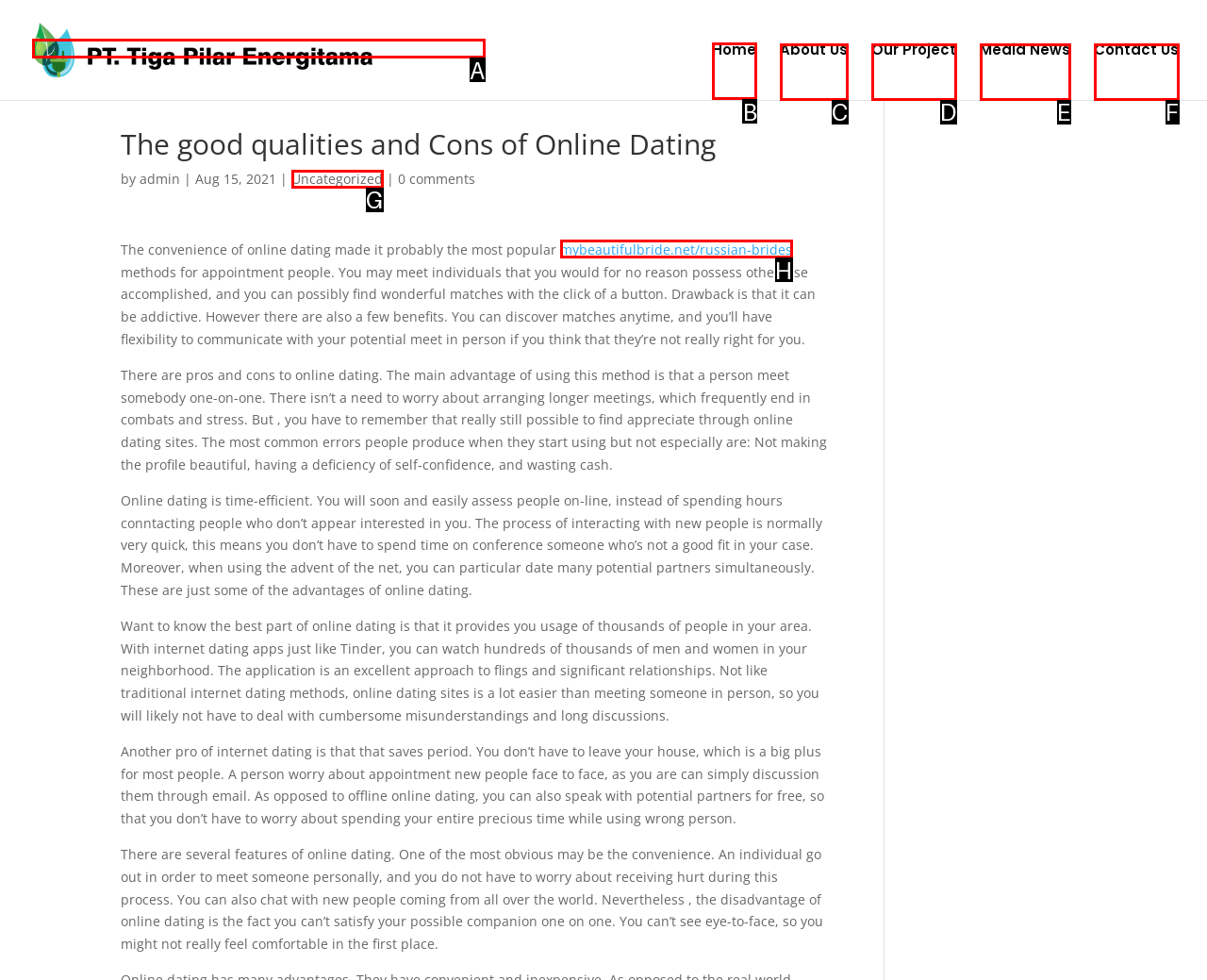To achieve the task: Click the 'Home' link, which HTML element do you need to click?
Respond with the letter of the correct option from the given choices.

B